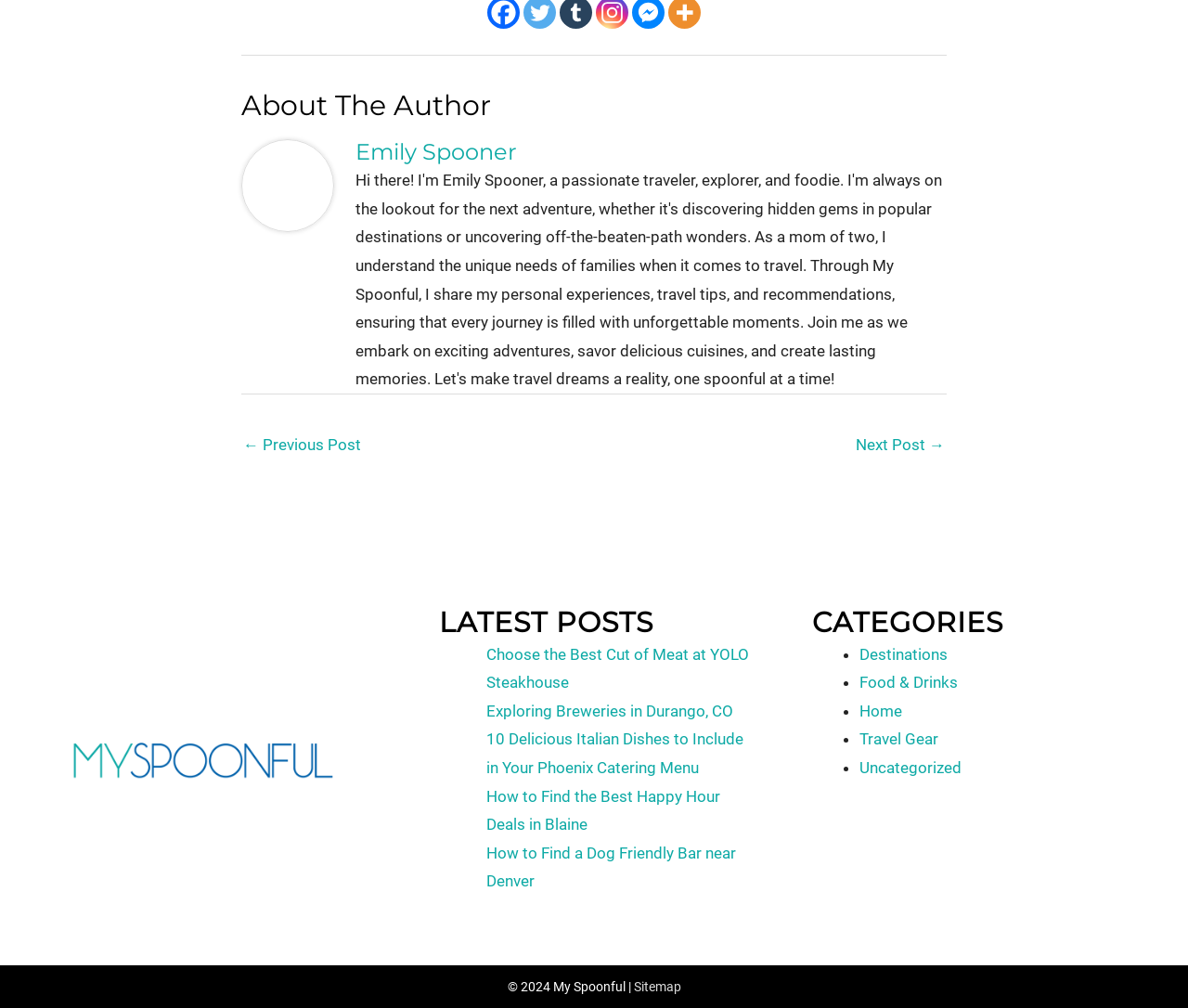Please answer the following question using a single word or phrase: 
What is the copyright year?

2024